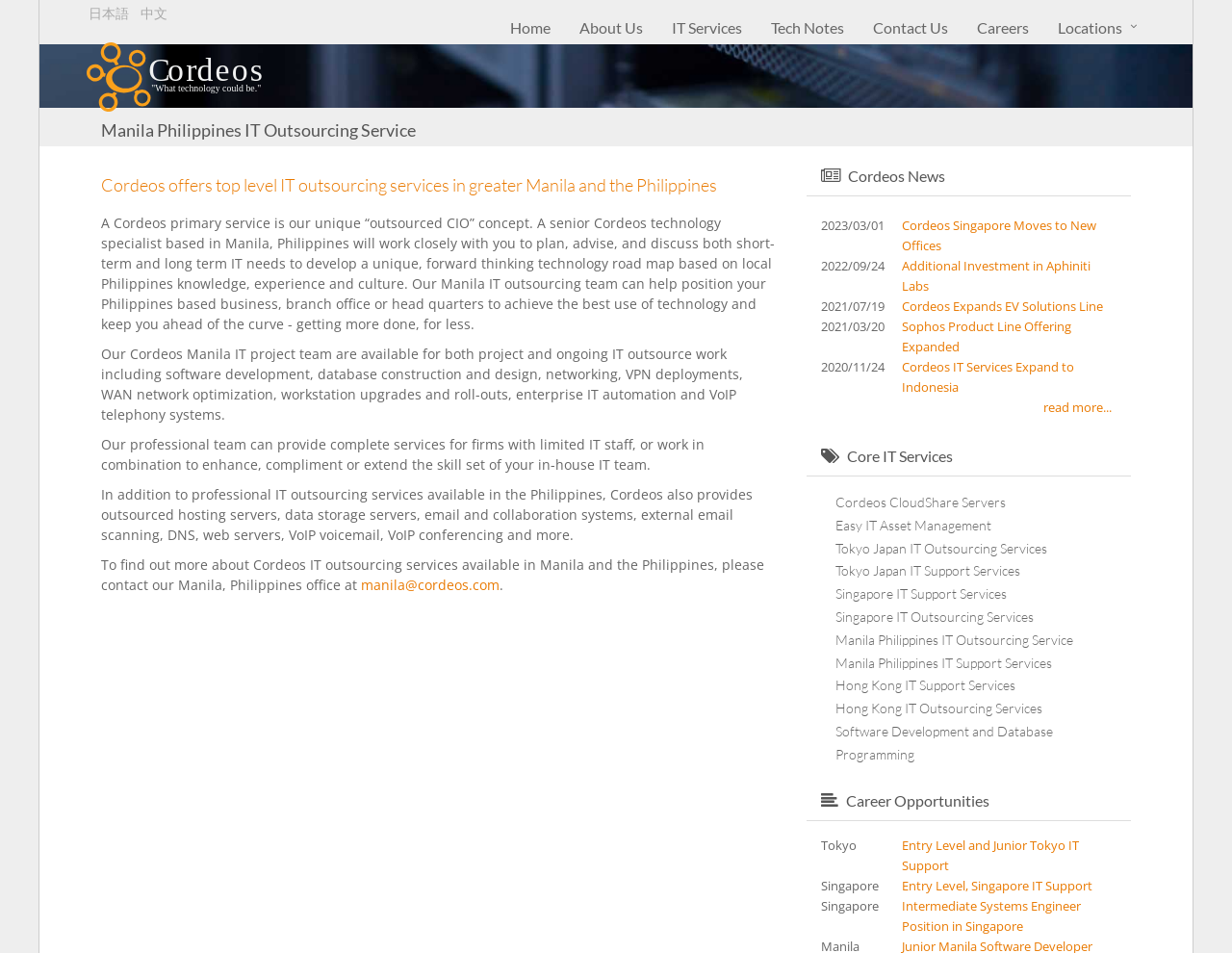What is the contact email for the Manila office?
Utilize the information in the image to give a detailed answer to the question.

The contact email for the Manila office is mentioned in the paragraph that starts with 'To find out more about Cordeos IT outsourcing services available in Manila and the Philippines, please contact our Manila, Philippines office at'.